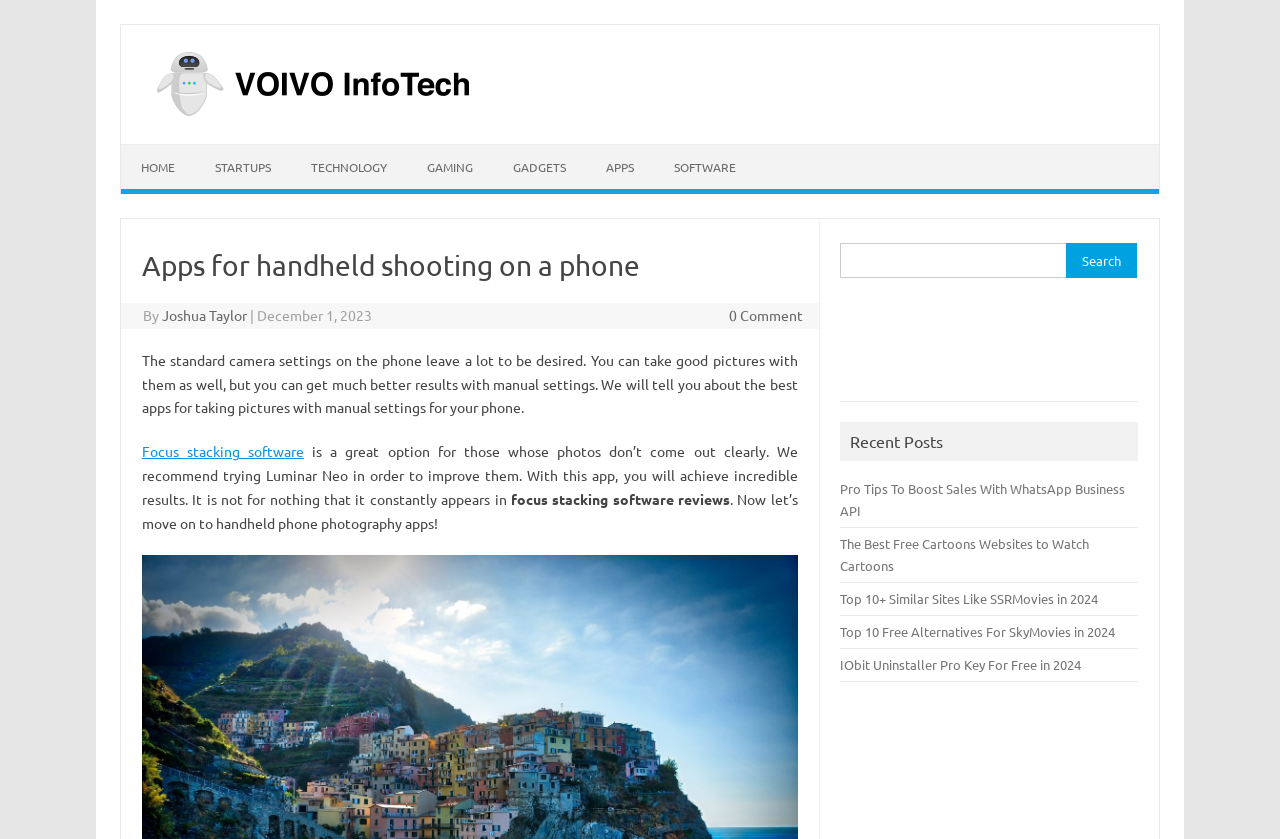Locate the bounding box coordinates of the clickable part needed for the task: "Check recent posts".

[0.664, 0.514, 0.737, 0.538]